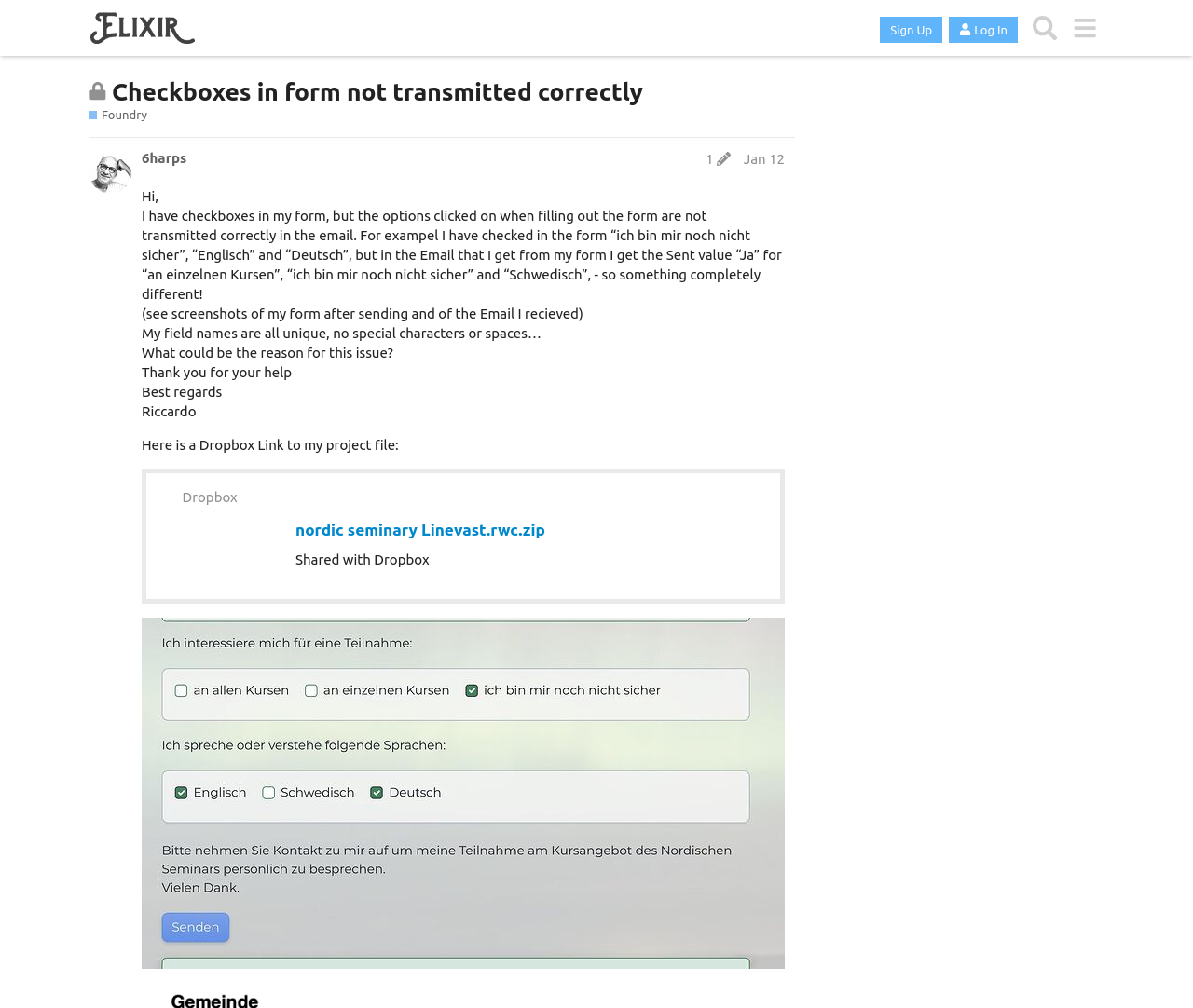Look at the image and write a detailed answer to the question: 
What is the topic of this discussion?

The topic of this discussion is about an issue with checkboxes in a form not being transmitted correctly in an email, as described in the original post by the user Riccardo.